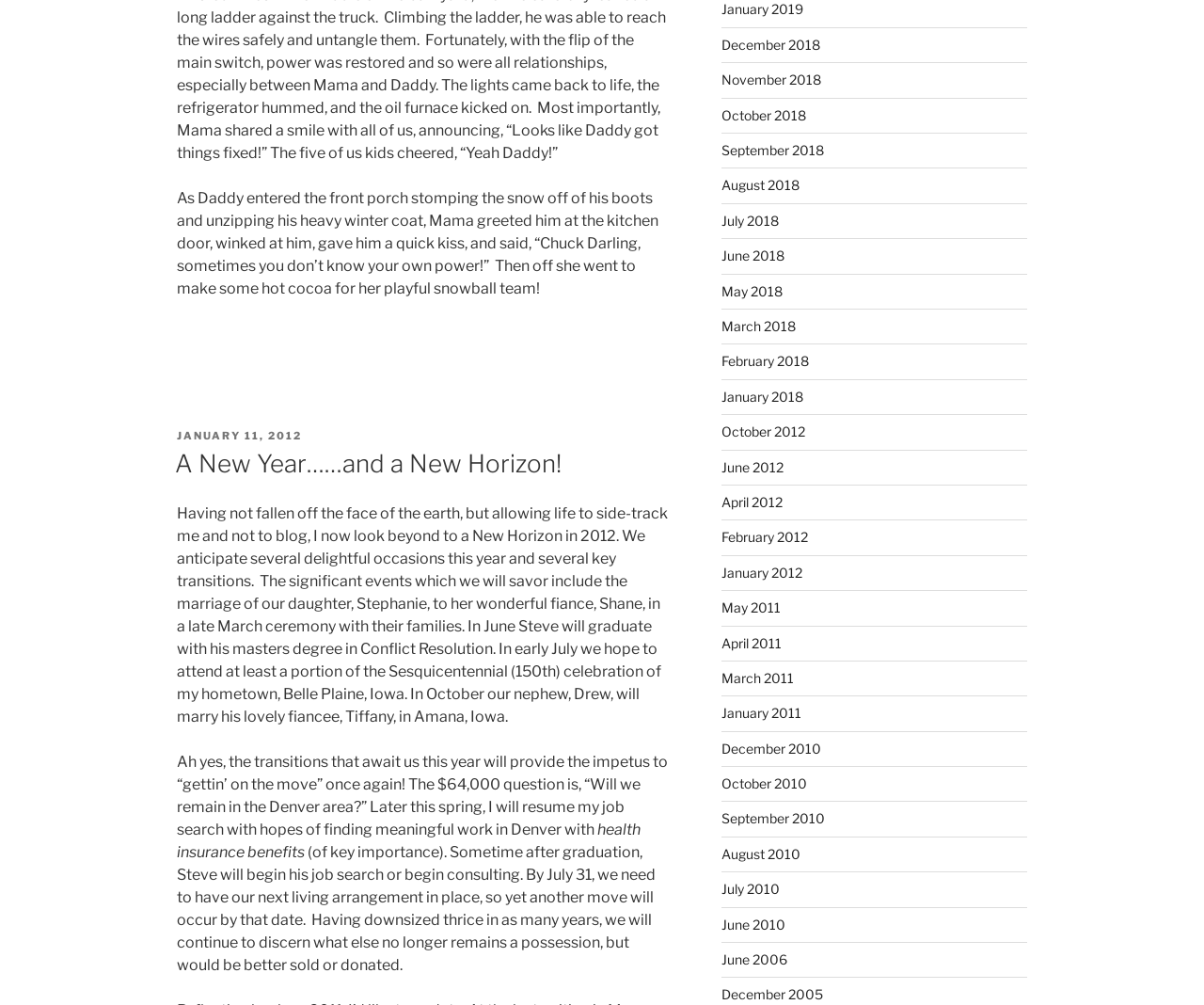Find the bounding box coordinates of the element I should click to carry out the following instruction: "Read the 'A New Year……and a New Horizon!' heading".

[0.147, 0.444, 0.556, 0.478]